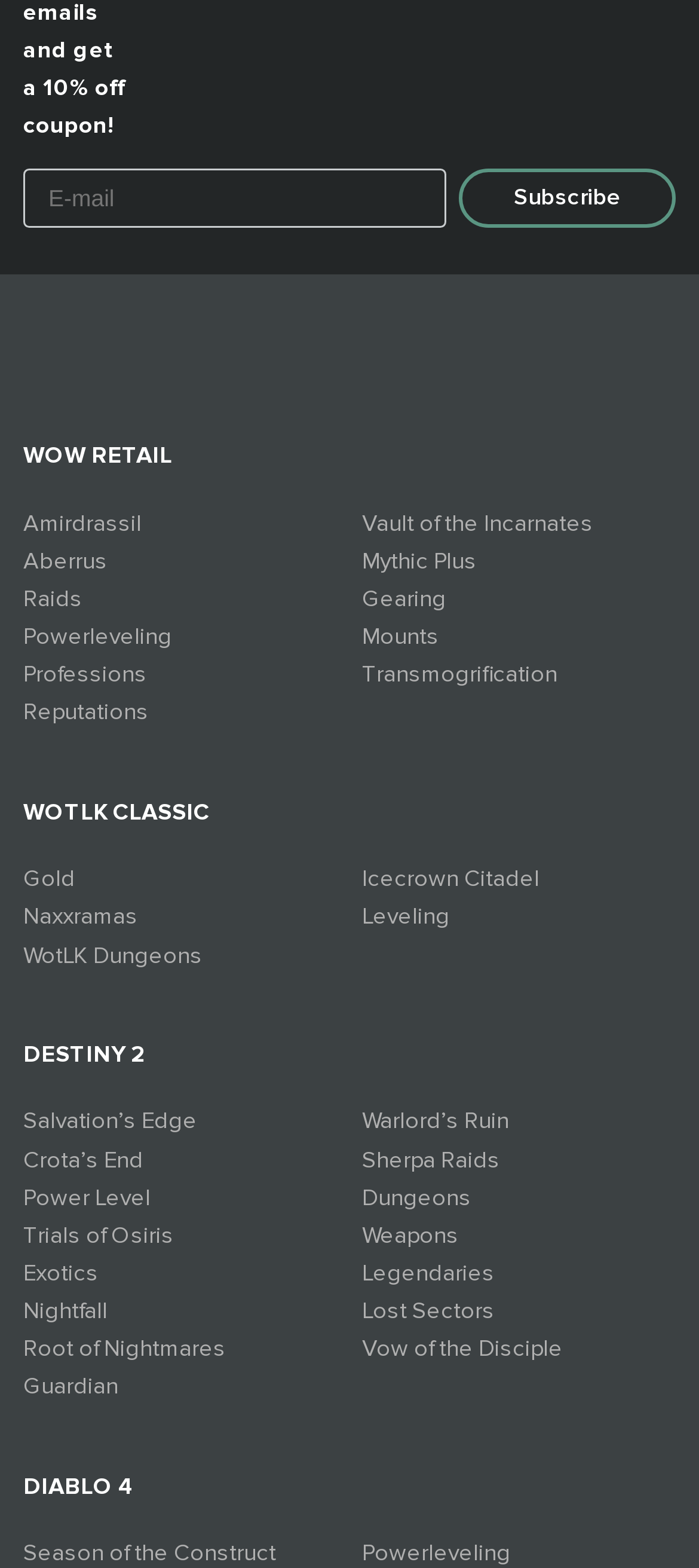Please determine the bounding box of the UI element that matches this description: Amirdrassil. The coordinates should be given as (top-left x, top-left y, bottom-right x, bottom-right y), with all values between 0 and 1.

[0.033, 0.325, 0.203, 0.343]